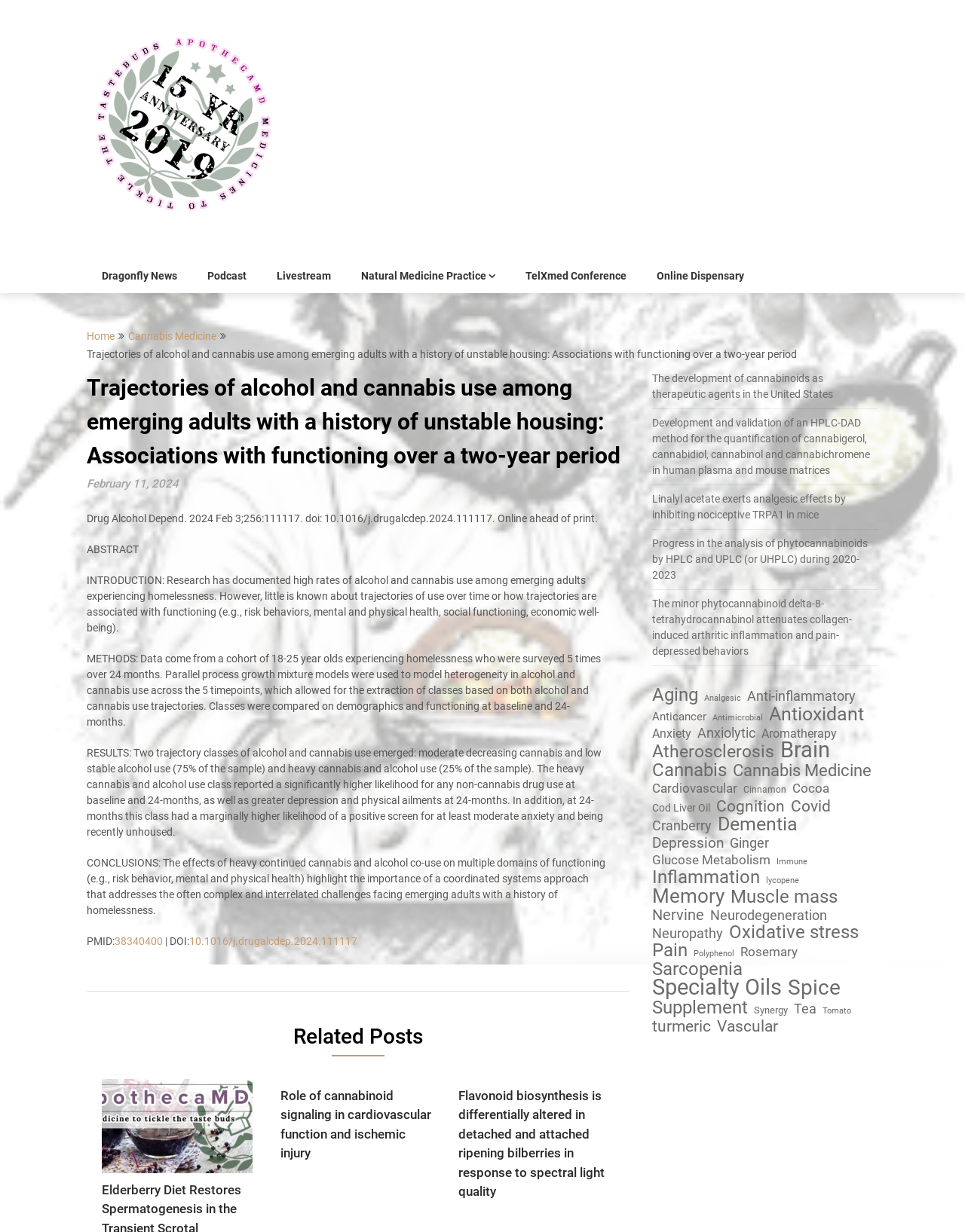Can you specify the bounding box coordinates of the area that needs to be clicked to fulfill the following instruction: "Click on the 'Cannabis Medicine' link"?

[0.133, 0.268, 0.224, 0.278]